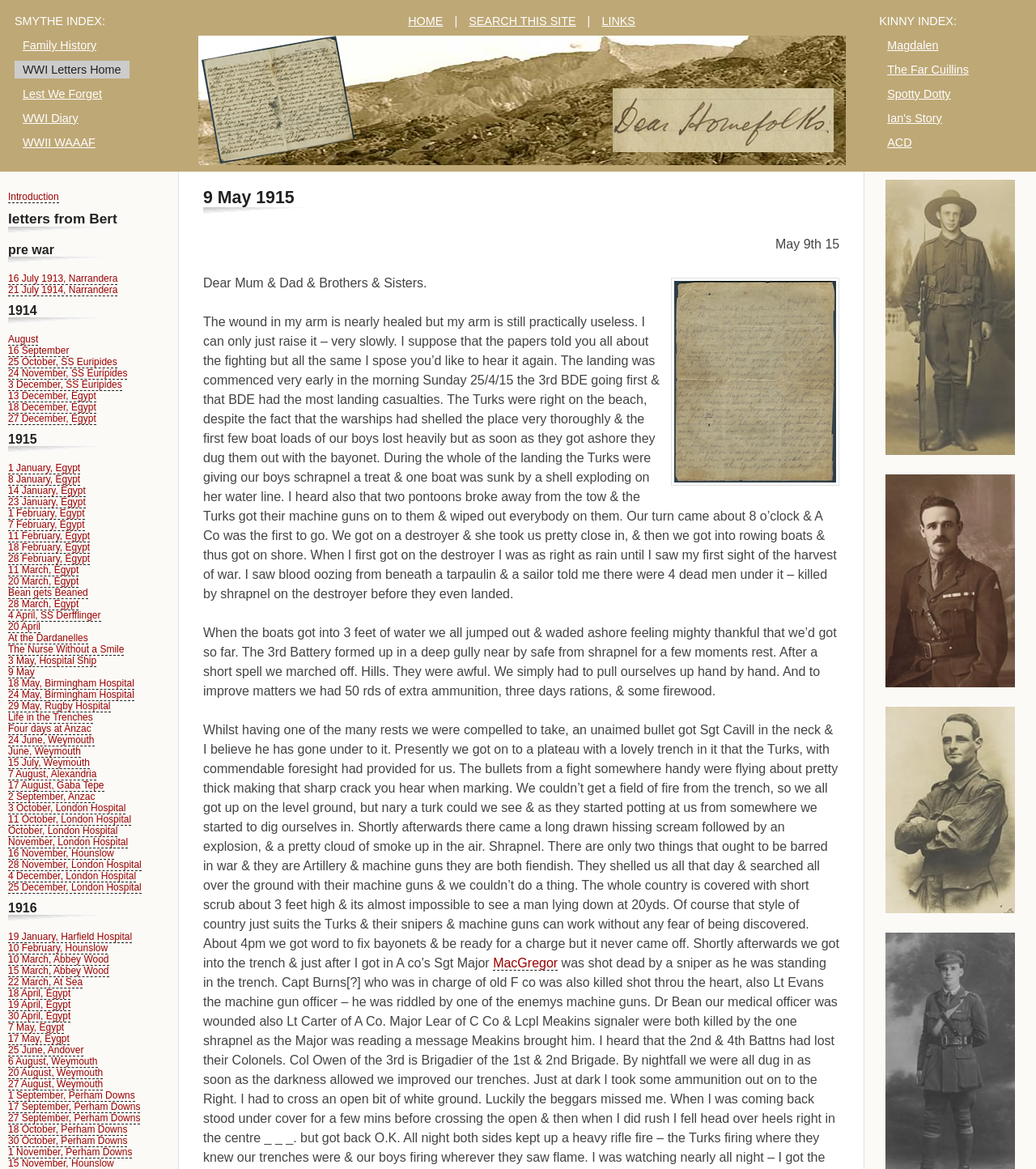Offer a detailed account of what is visible on the webpage.

This webpage is dedicated to sharing letters from Bert Smythe and his three brothers, describing their experiences during World War I from 1914 to 1919. 

At the top of the page, there are several links, including "HOME", "SEARCH THIS SITE", and "LINKS", which are positioned horizontally and take up a small portion of the top section. Below these links, there are two sections of links, one labeled "SMYTHE INDEX" and the other labeled "KINNY INDEX". These sections contain multiple links to different pages or articles, with the "SMYTHE INDEX" section located on the left side of the page and the "KINNY INDEX" section located on the right side.

Below these index sections, there is a prominent heading that reads "letters from Bert", followed by several subheadings, including "pre war", "1914", "1915", and "1916". Each of these subheadings is followed by a list of links to specific letters or articles, with dates ranging from 1913 to 1916. These links are arranged vertically and take up the majority of the page. The links are densely packed, with little space between them, and are organized in chronological order by date.